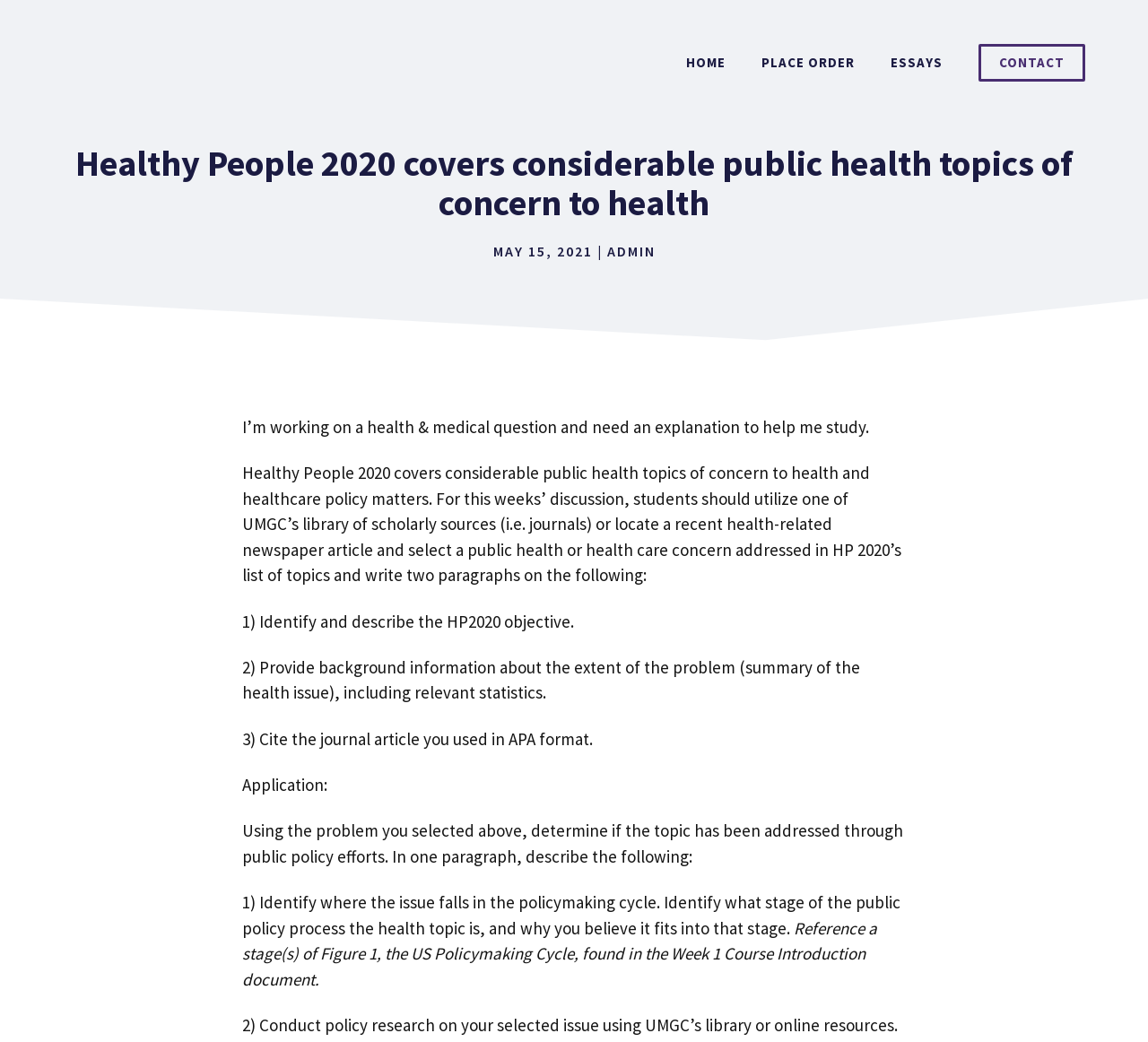What is the policymaking cycle figure referenced in the application?
Look at the screenshot and give a one-word or phrase answer.

Figure 1